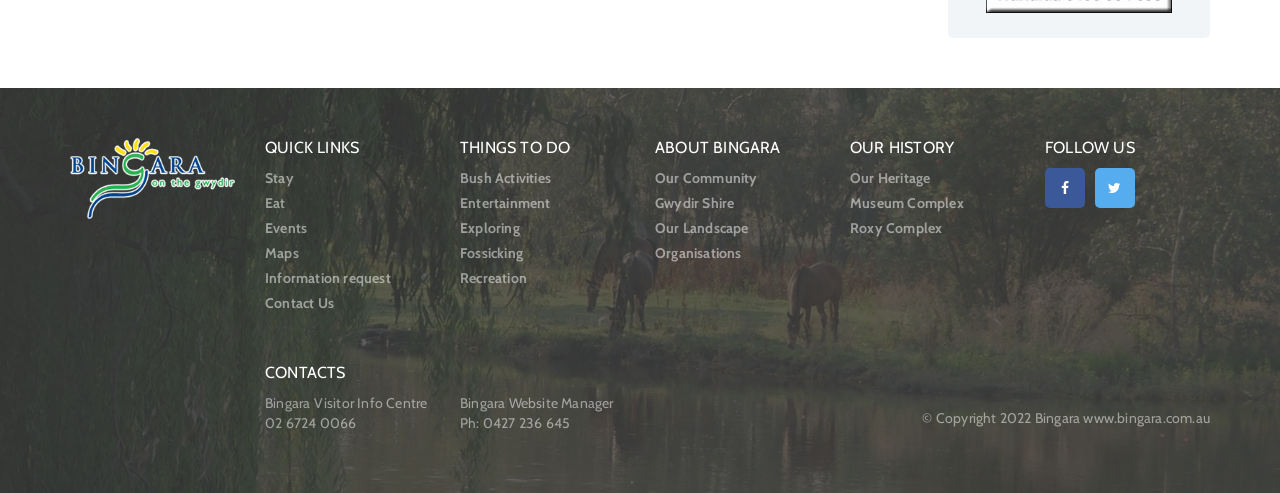Specify the bounding box coordinates of the area to click in order to execute this command: 'Call Bingara Visitor Info Centre'. The coordinates should consist of four float numbers ranging from 0 to 1, and should be formatted as [left, top, right, bottom].

[0.207, 0.839, 0.278, 0.875]